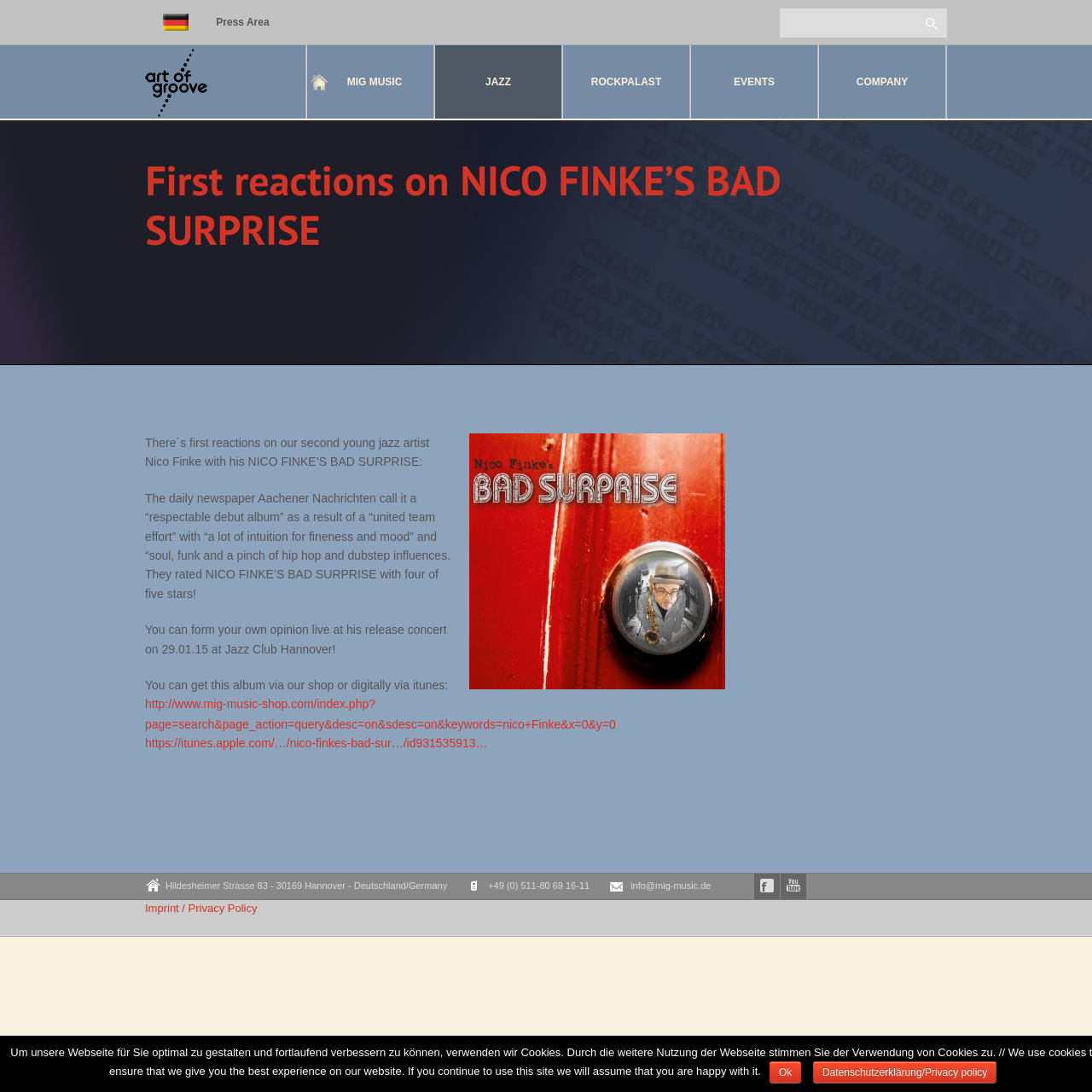Could you please study the image and provide a detailed answer to the question:
What is the phone number of MIG?

The answer can be found at the bottom of the webpage, where the contact information of MIG is provided.